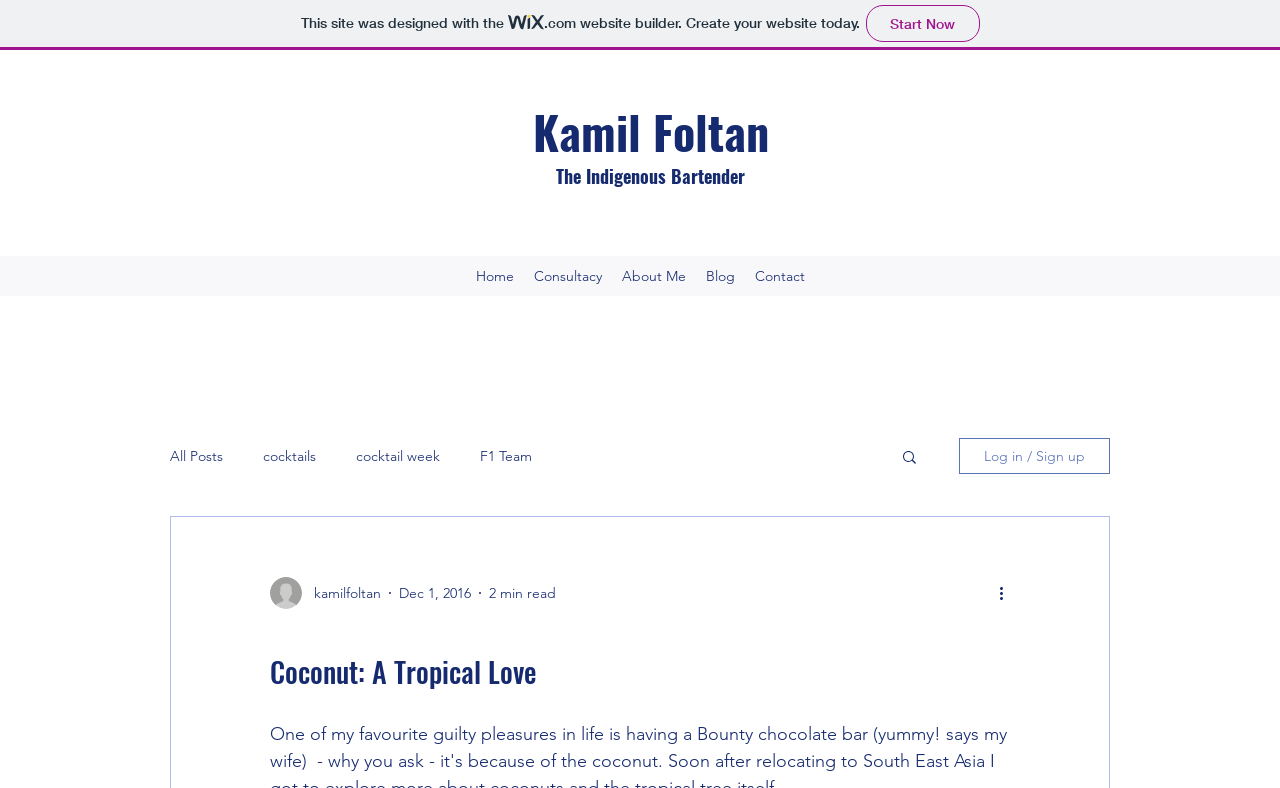Identify the bounding box for the UI element described as: "News & Events". The coordinates should be four float numbers between 0 and 1, i.e., [left, top, right, bottom].

None